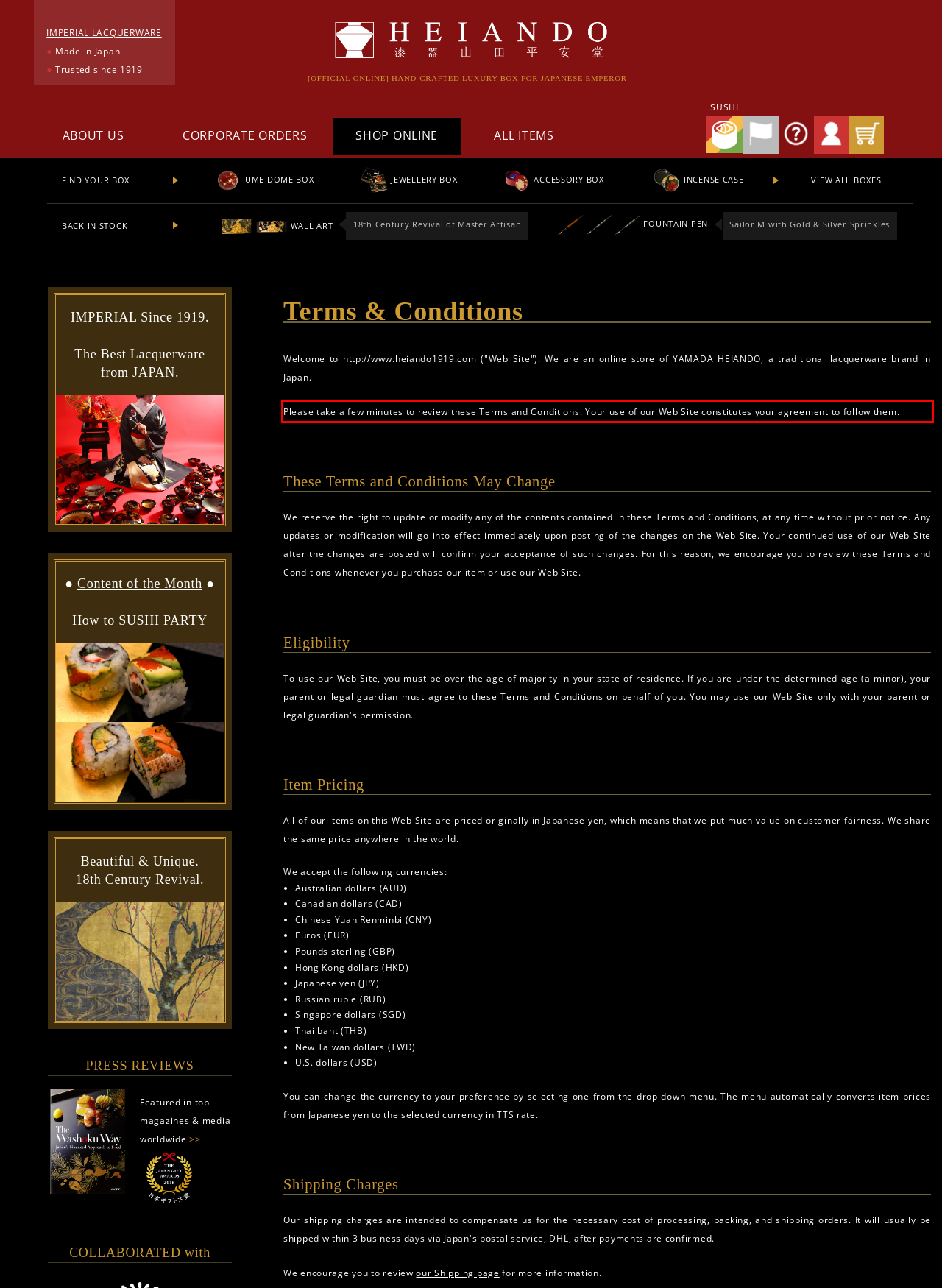Given a screenshot of a webpage with a red bounding box, extract the text content from the UI element inside the red bounding box.

Please take a few minutes to review these Terms and Conditions. Your use of our Web Site constitutes your agreement to follow them.